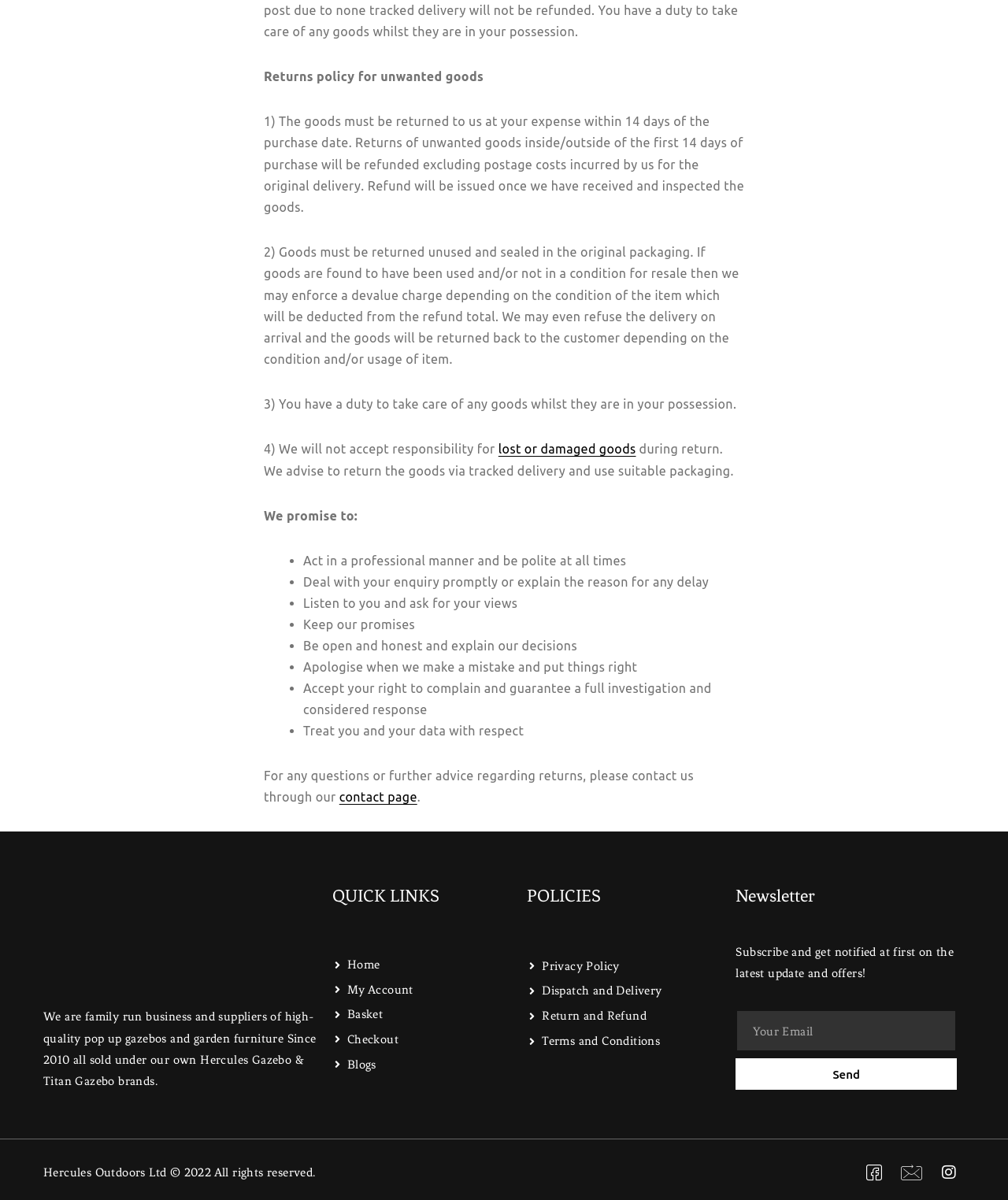Find the bounding box coordinates of the clickable element required to execute the following instruction: "Contact us through the contact page". Provide the coordinates as four float numbers between 0 and 1, i.e., [left, top, right, bottom].

[0.337, 0.658, 0.414, 0.67]